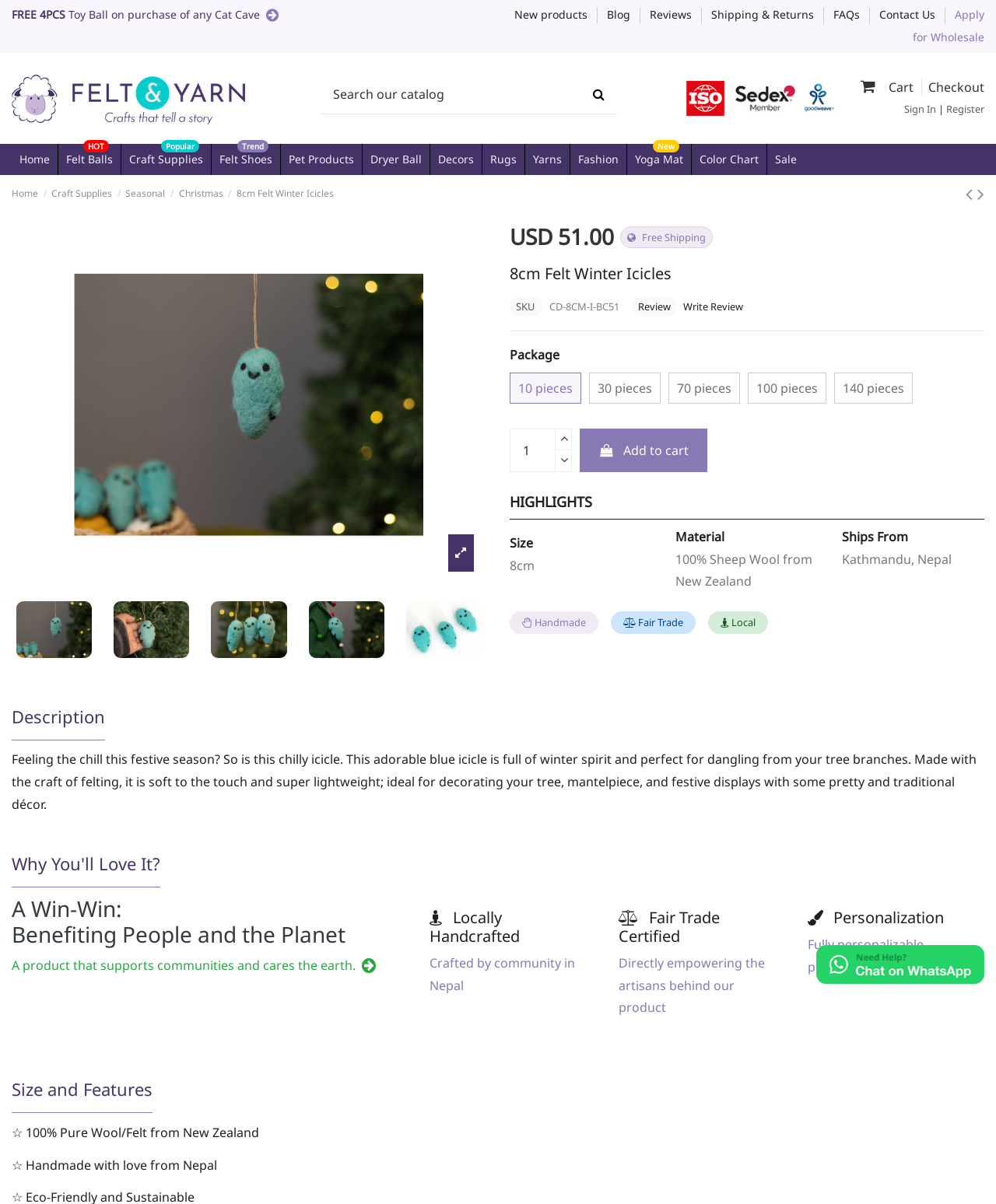Find the bounding box coordinates for the area you need to click to carry out the instruction: "Add to cart". The coordinates should be four float numbers between 0 and 1, indicated as [left, top, right, bottom].

[0.582, 0.356, 0.71, 0.392]